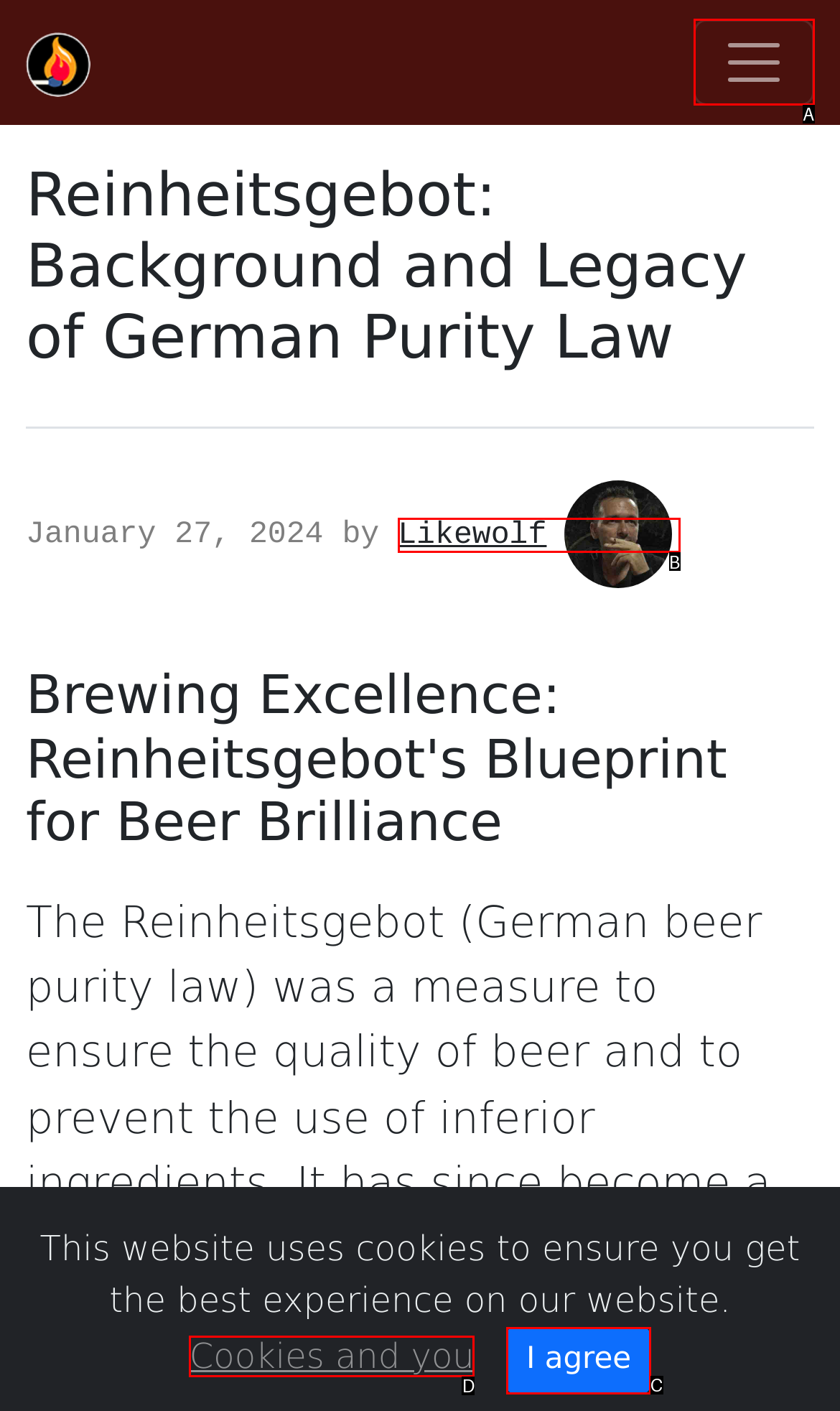Identify the HTML element that matches the description: Likewolf. Provide the letter of the correct option from the choices.

B